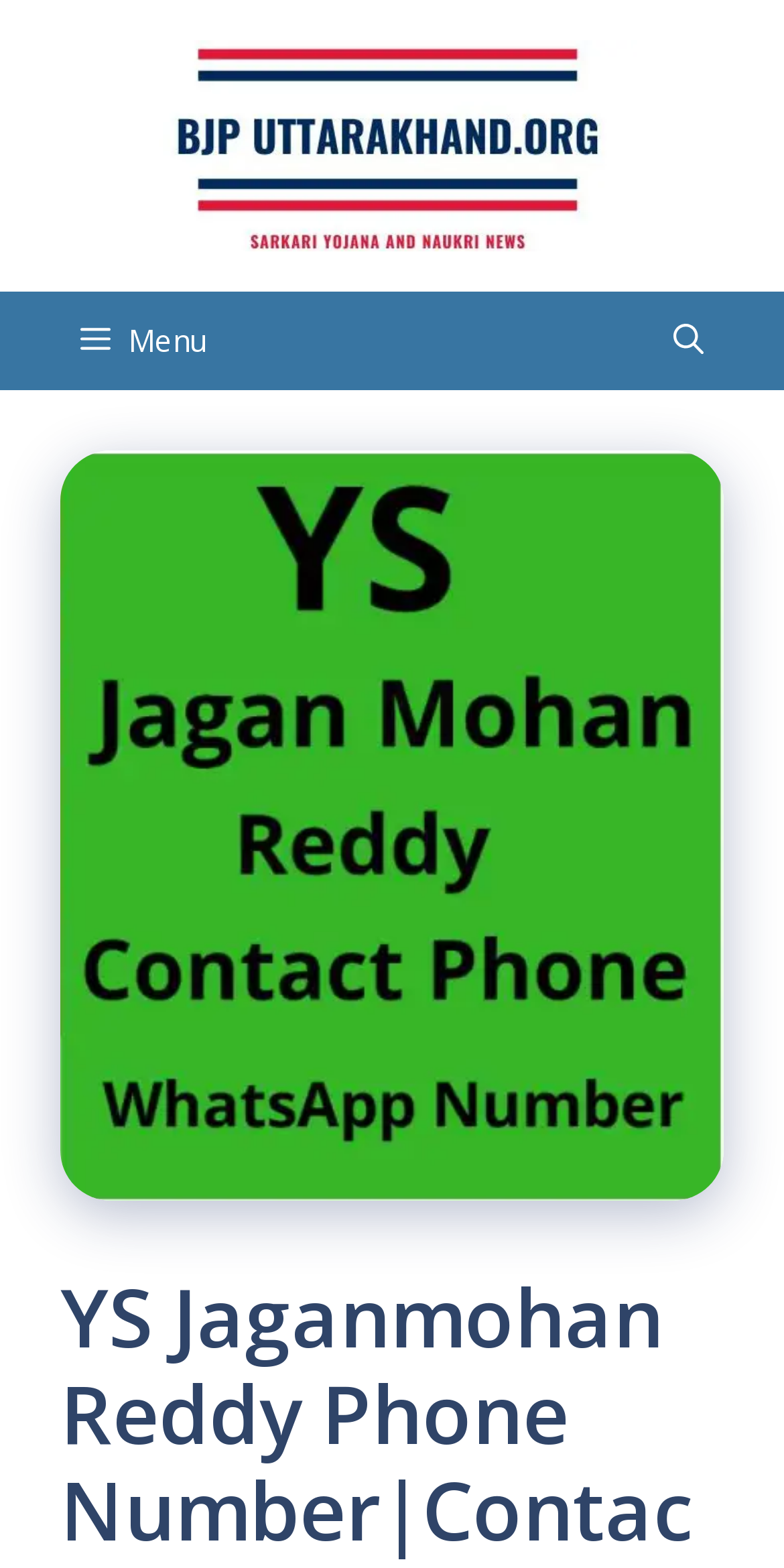Provide the bounding box coordinates of the HTML element this sentence describes: "alt="BJP Uttarakhand"". The bounding box coordinates consist of four float numbers between 0 and 1, i.e., [left, top, right, bottom].

[0.167, 0.075, 0.833, 0.105]